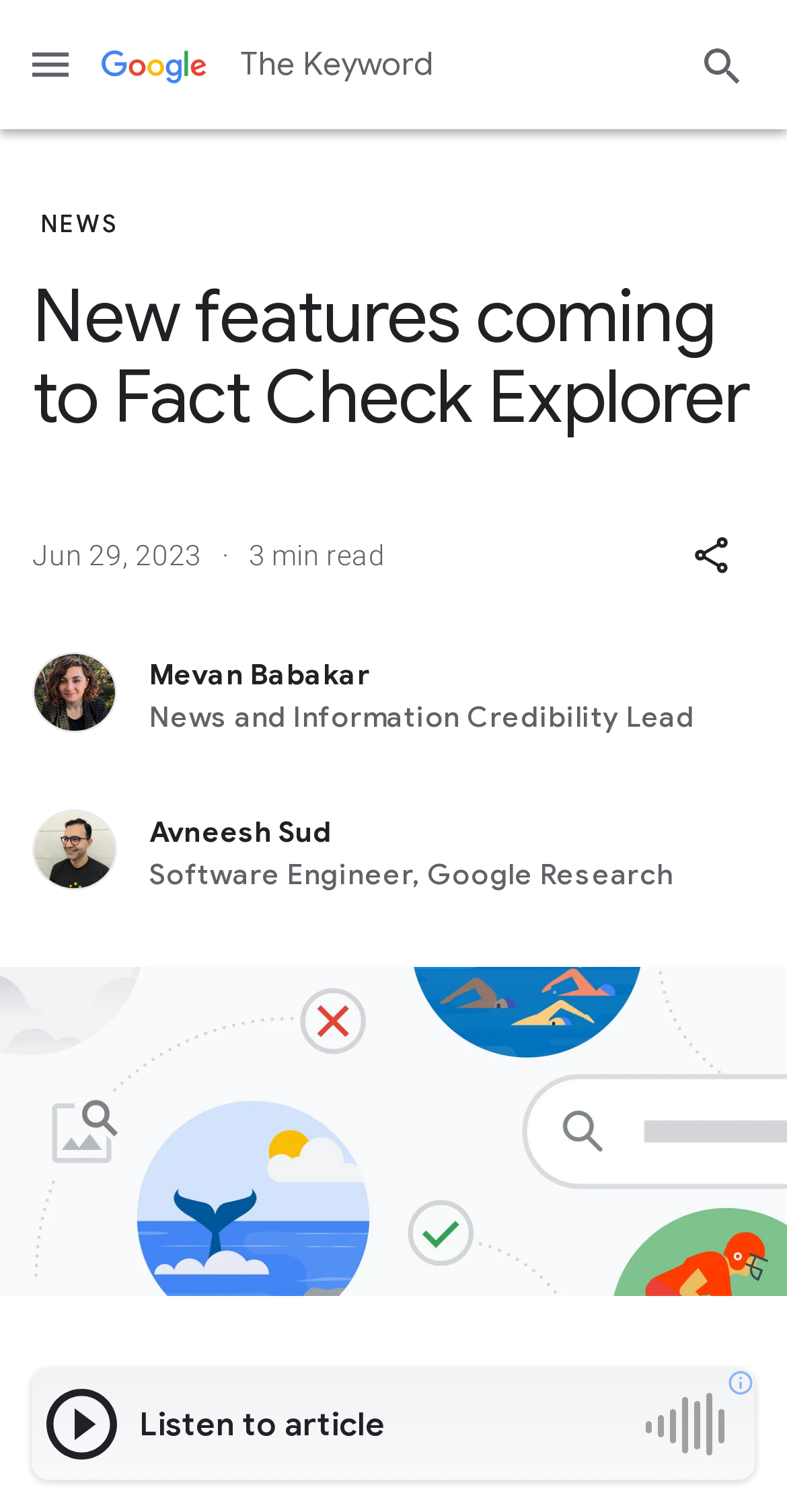Specify the bounding box coordinates (top-left x, top-left y, bottom-right x, bottom-right y) of the UI element in the screenshot that matches this description: aria-label="Secondary menu"

[0.013, 0.016, 0.115, 0.069]